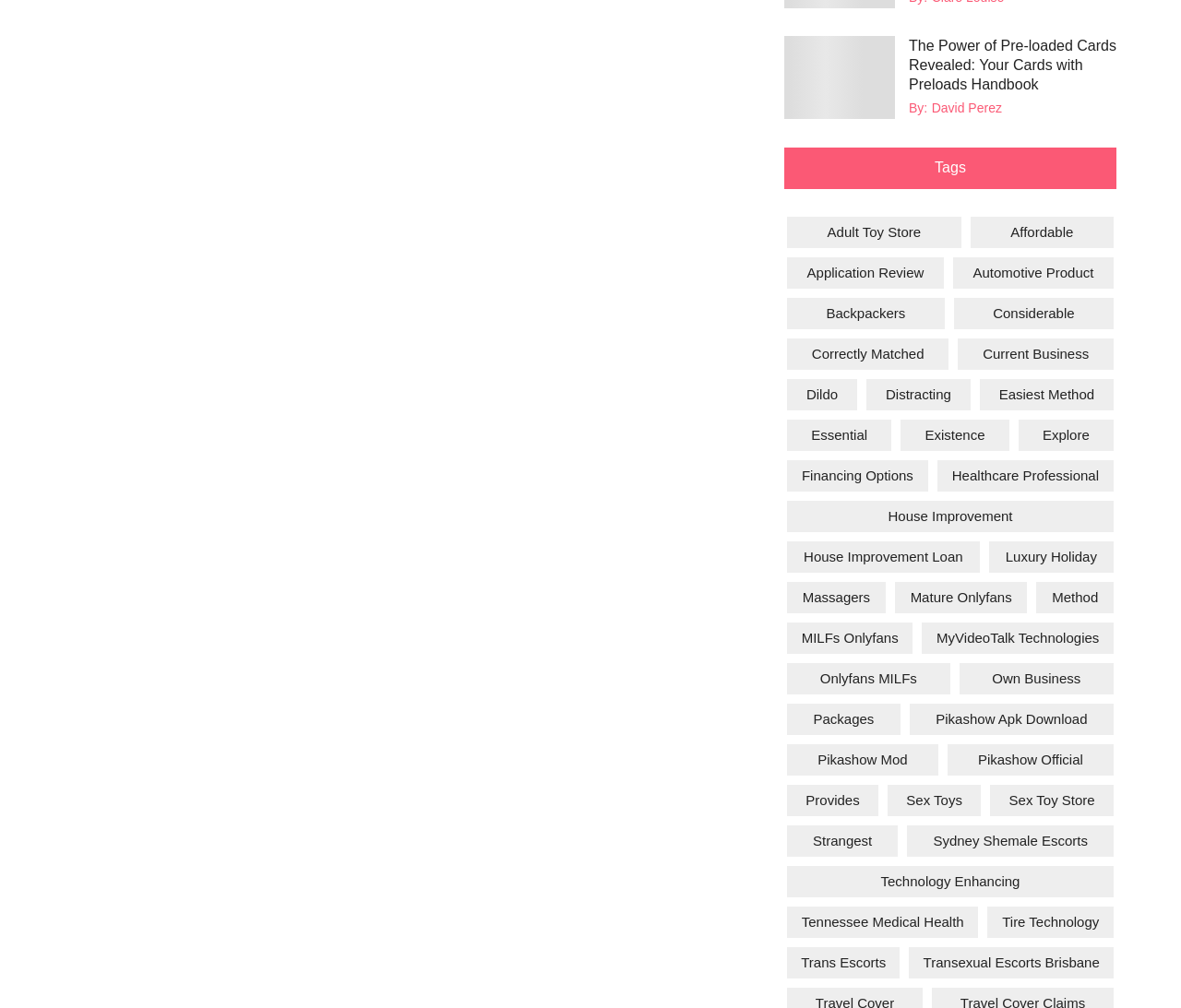What is the title of the handbook?
Refer to the image and provide a concise answer in one word or phrase.

The Power of Pre-loaded Cards Revealed